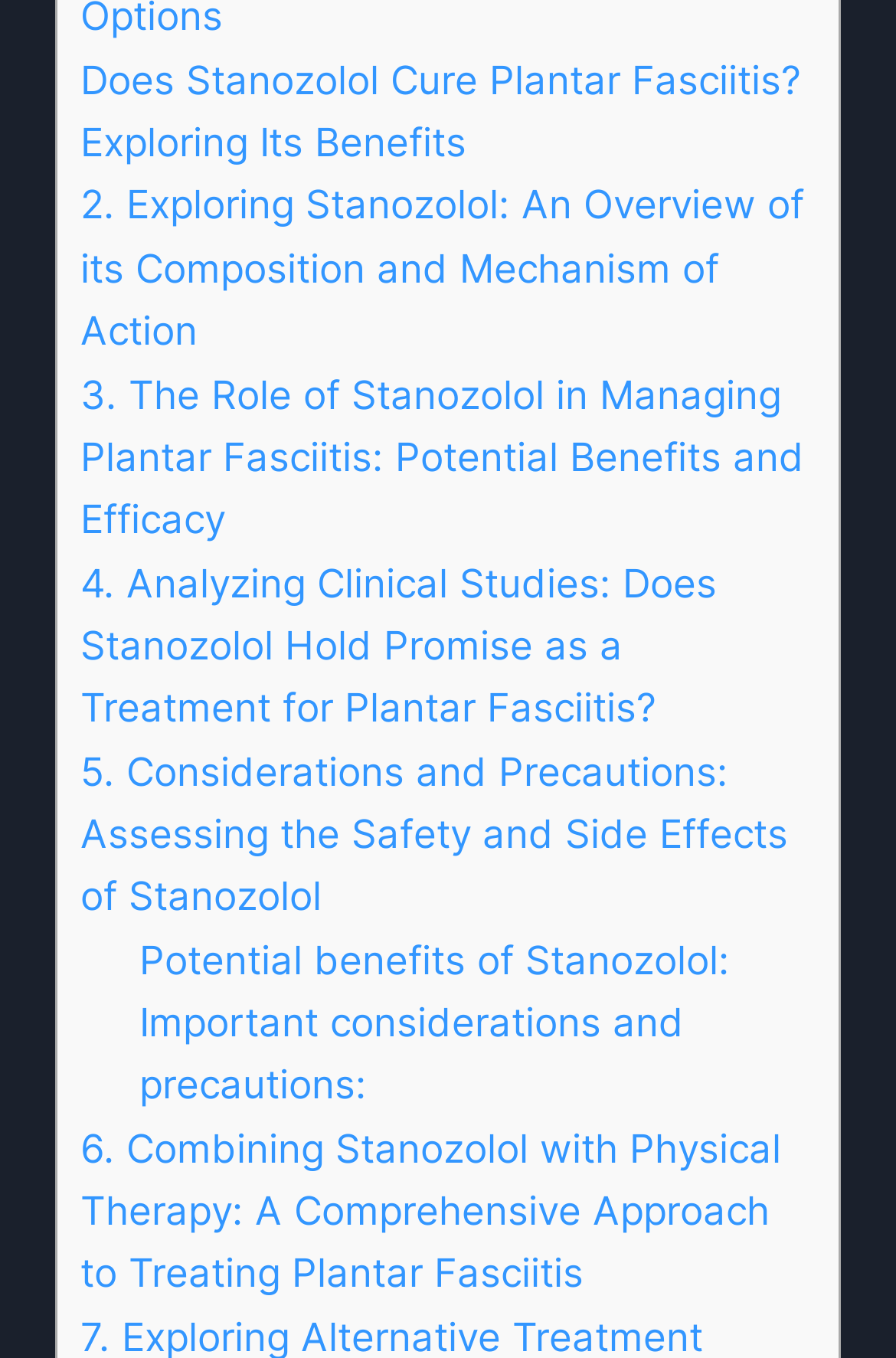Respond with a single word or phrase to the following question: What is mentioned as a comprehensive approach to treating Plantar Fasciitis?

Combining Stanozolol with Physical Therapy